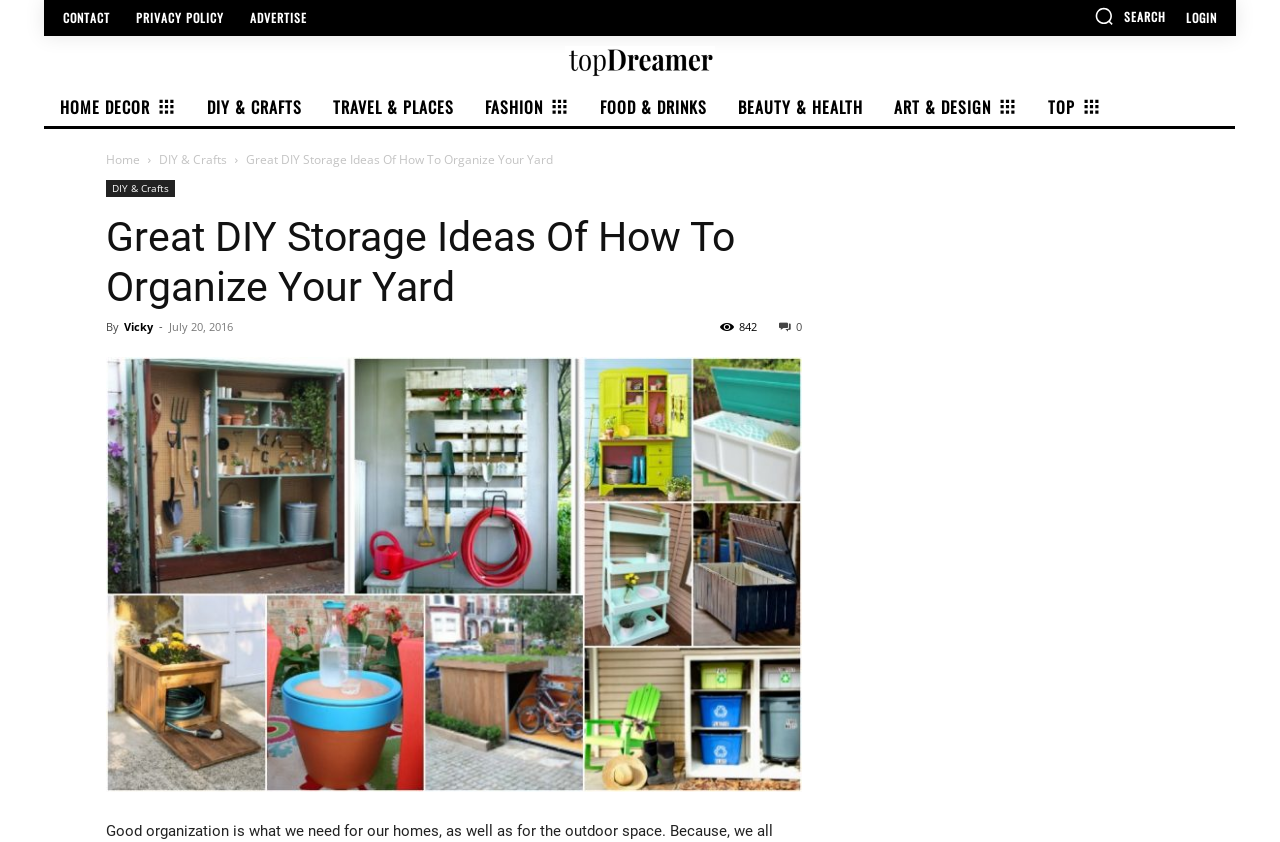Please identify the coordinates of the bounding box that should be clicked to fulfill this instruction: "login to the website".

[0.927, 0.014, 0.951, 0.029]